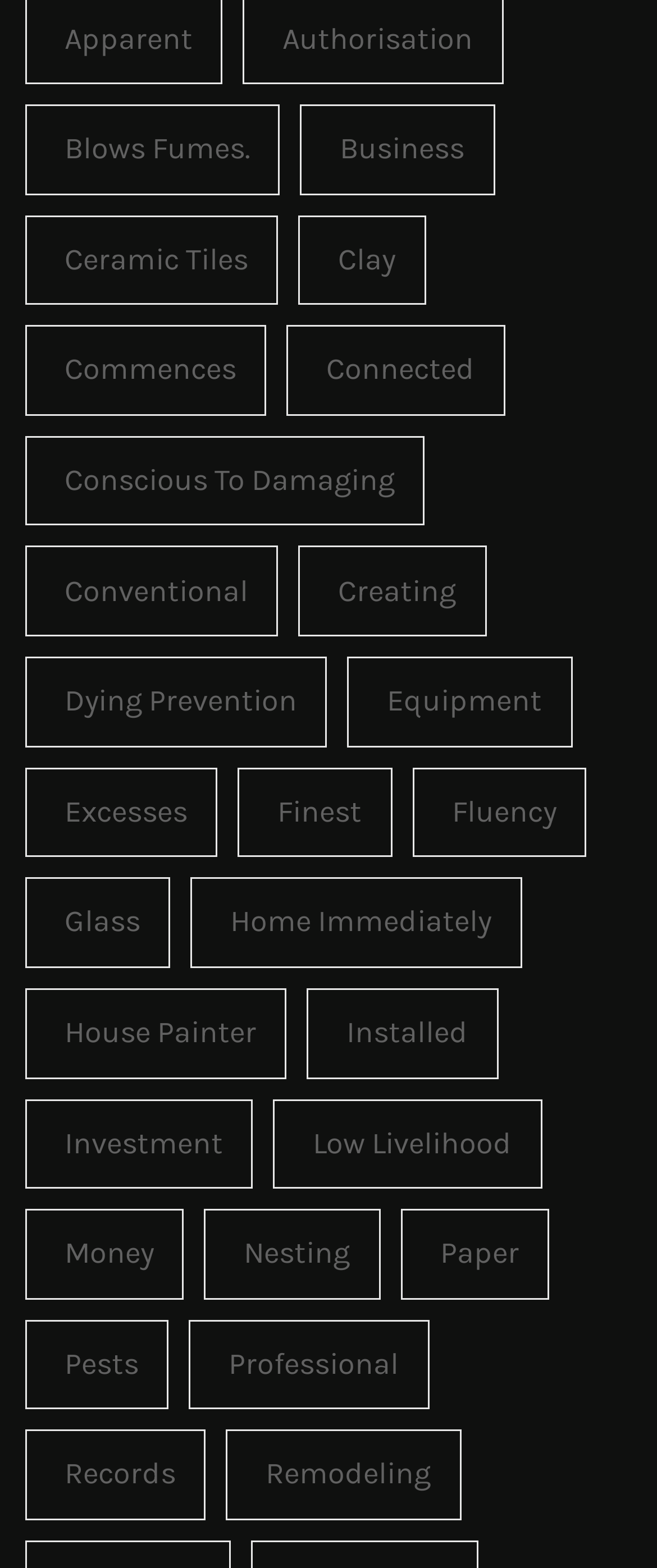How many links are on the webpage?
Look at the screenshot and respond with one word or a short phrase.

29